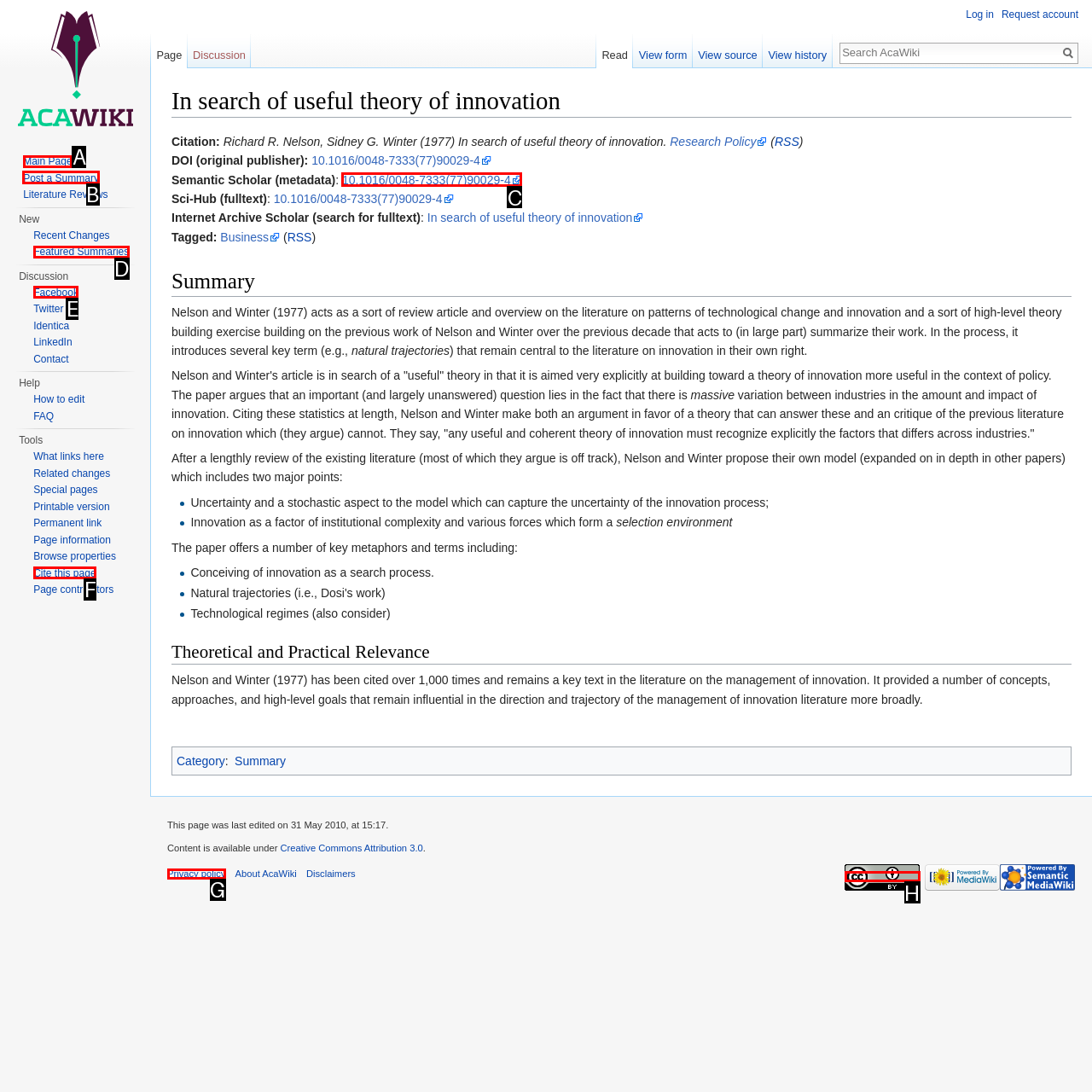Select the letter associated with the UI element you need to click to perform the following action: Post a summary
Reply with the correct letter from the options provided.

B